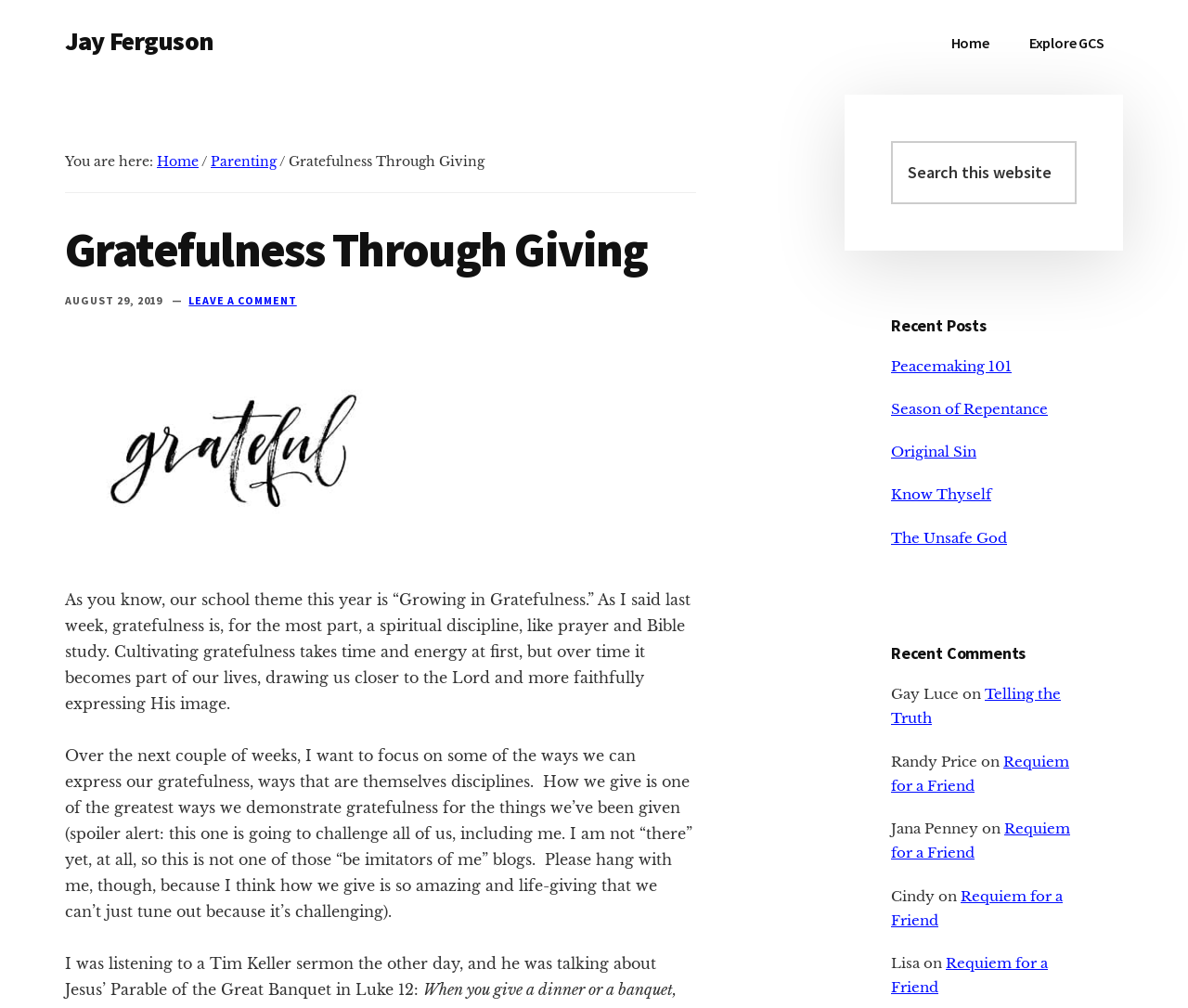Please study the image and answer the question comprehensively:
What is the theme of the school this year?

I found the answer by looking at the StaticText element with the text 'As you know, our school theme this year is “Growing in Gratefulness.”' which indicates that the theme of the school this year is Growing in Gratefulness.